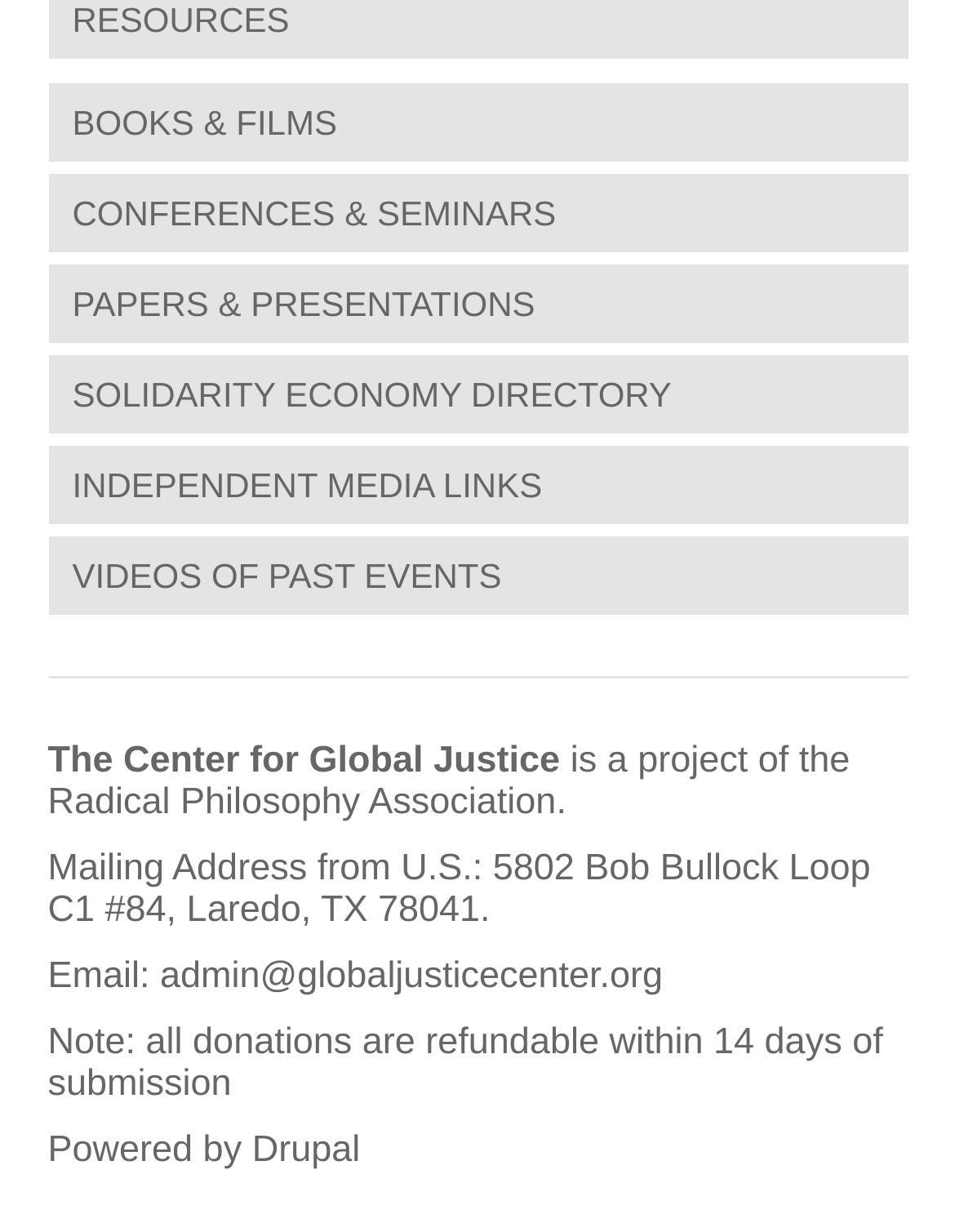Answer the question in one word or a short phrase:
What is the mailing address of the organization from the US?

5802 Bob Bullock Loop C1 #84, Laredo, TX 78041